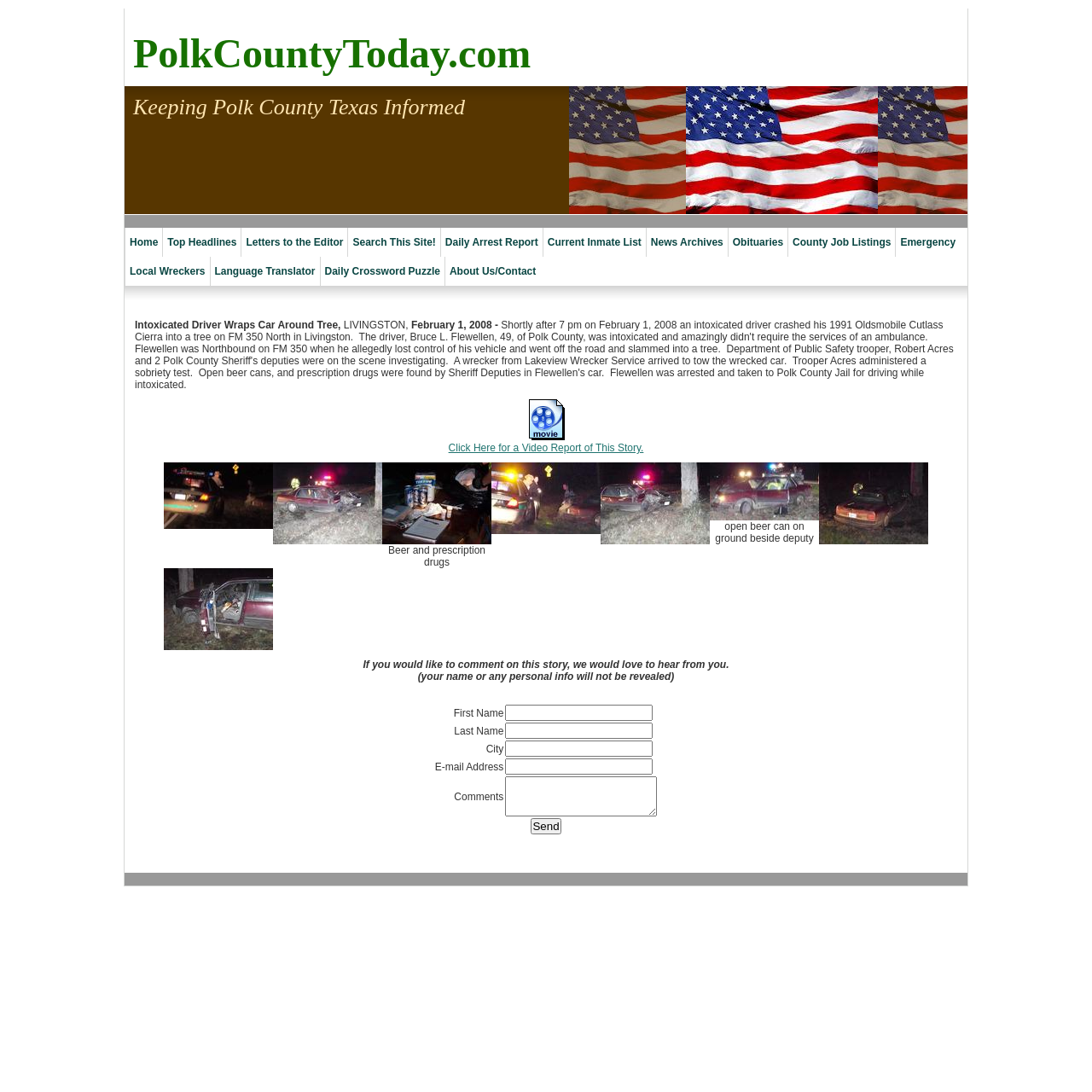Determine the bounding box coordinates of the section to be clicked to follow the instruction: "Search This Site!". The coordinates should be given as four float numbers between 0 and 1, formatted as [left, top, right, bottom].

[0.318, 0.209, 0.403, 0.235]